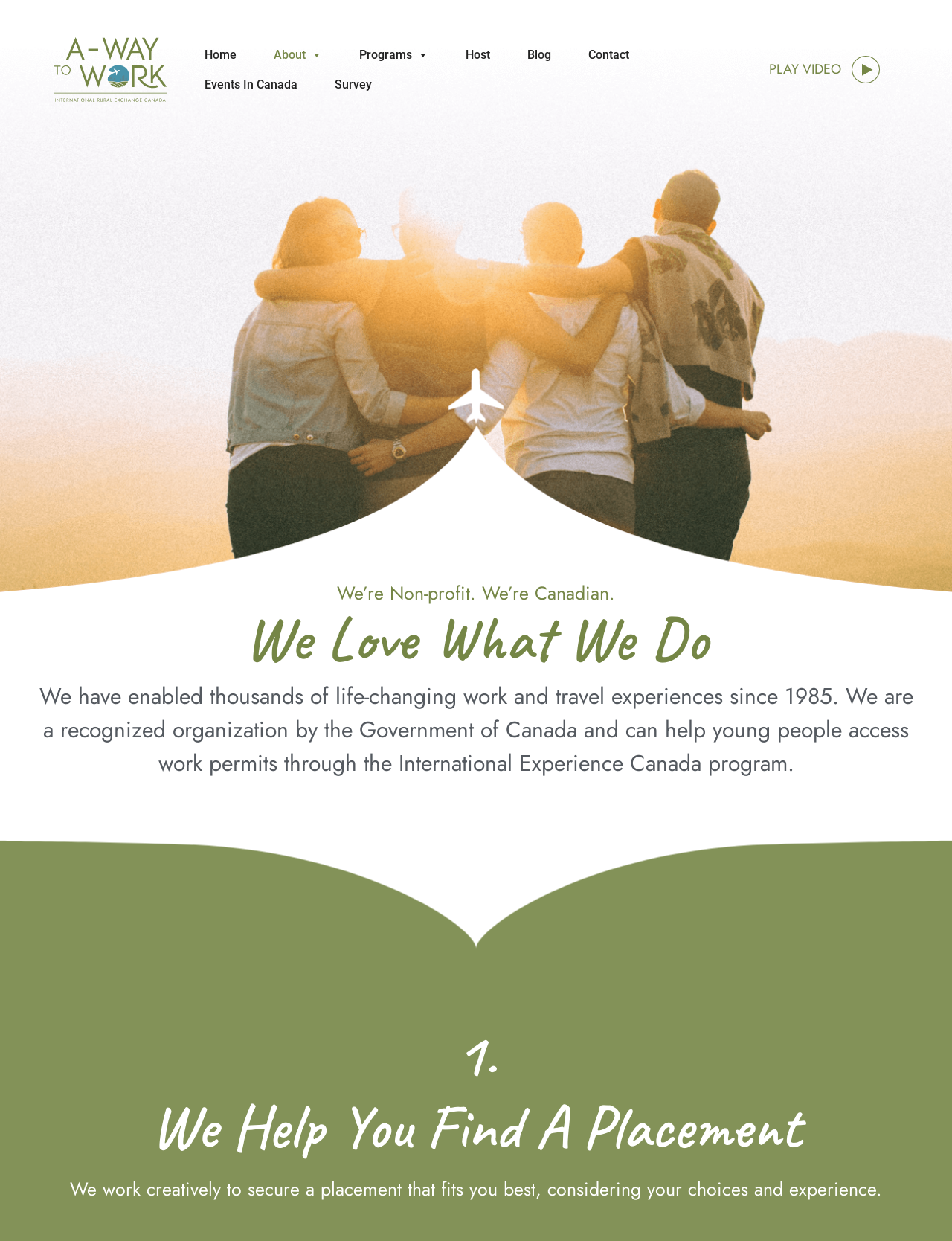What is the first step in the organization's process?
Answer the question with a single word or phrase, referring to the image.

Find a placement